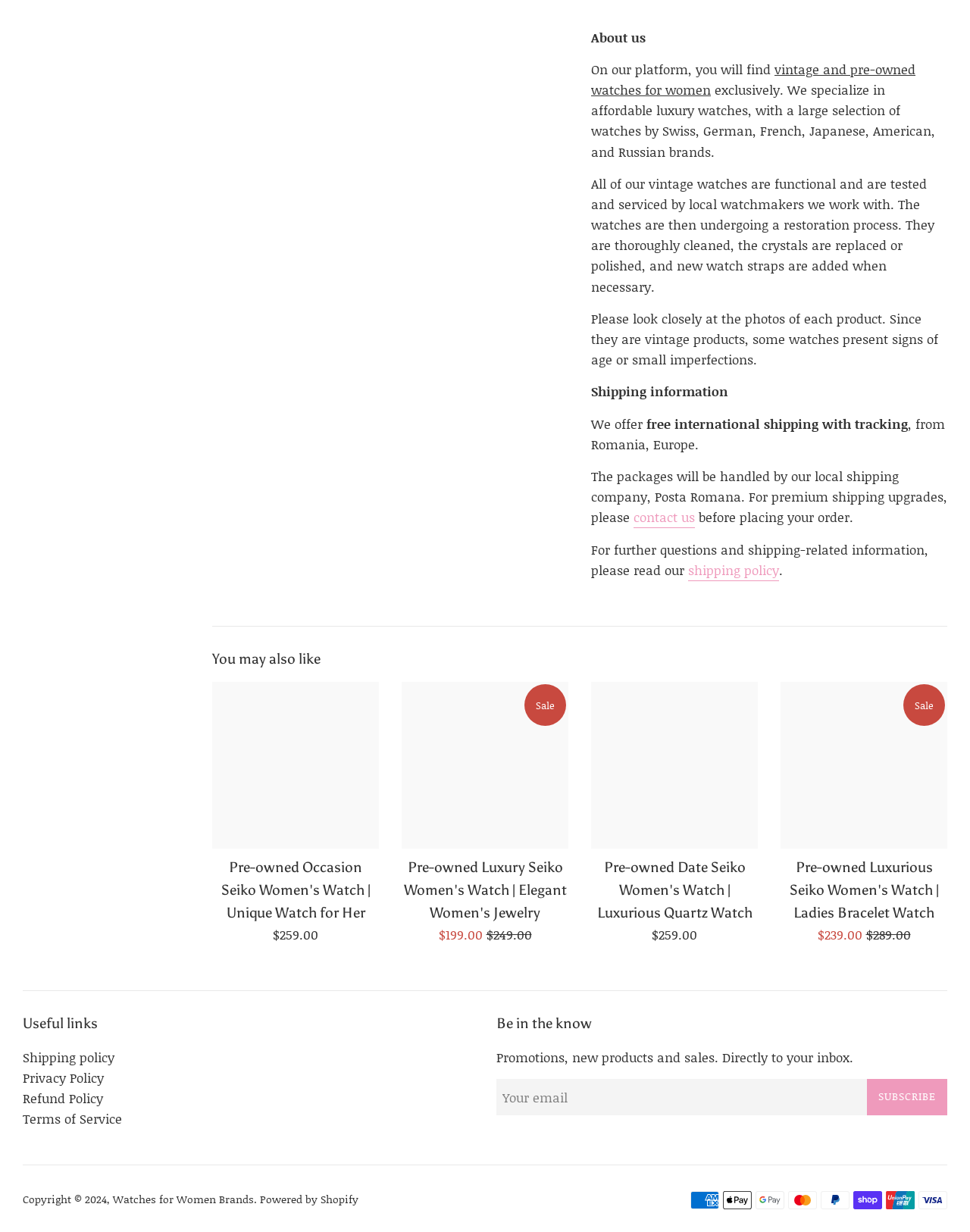How can customers contact the website for premium shipping upgrades?
Based on the visual information, provide a detailed and comprehensive answer.

The text 'For premium shipping upgrades, please contact us' indicates that customers can contact the website for premium shipping upgrades.